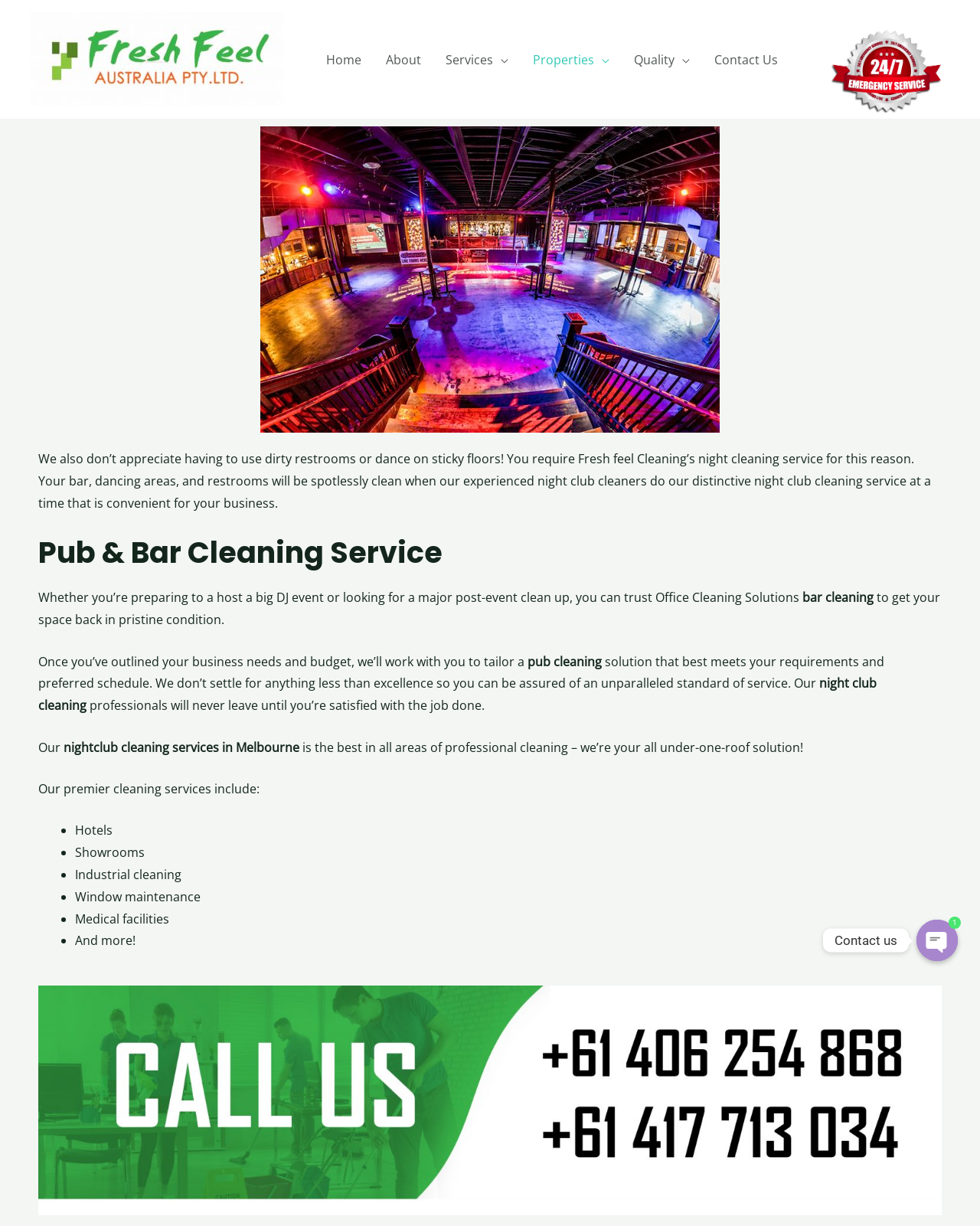Answer the question below using just one word or a short phrase: 
What is the purpose of the night club cleaning service?

To keep restrooms and floors clean